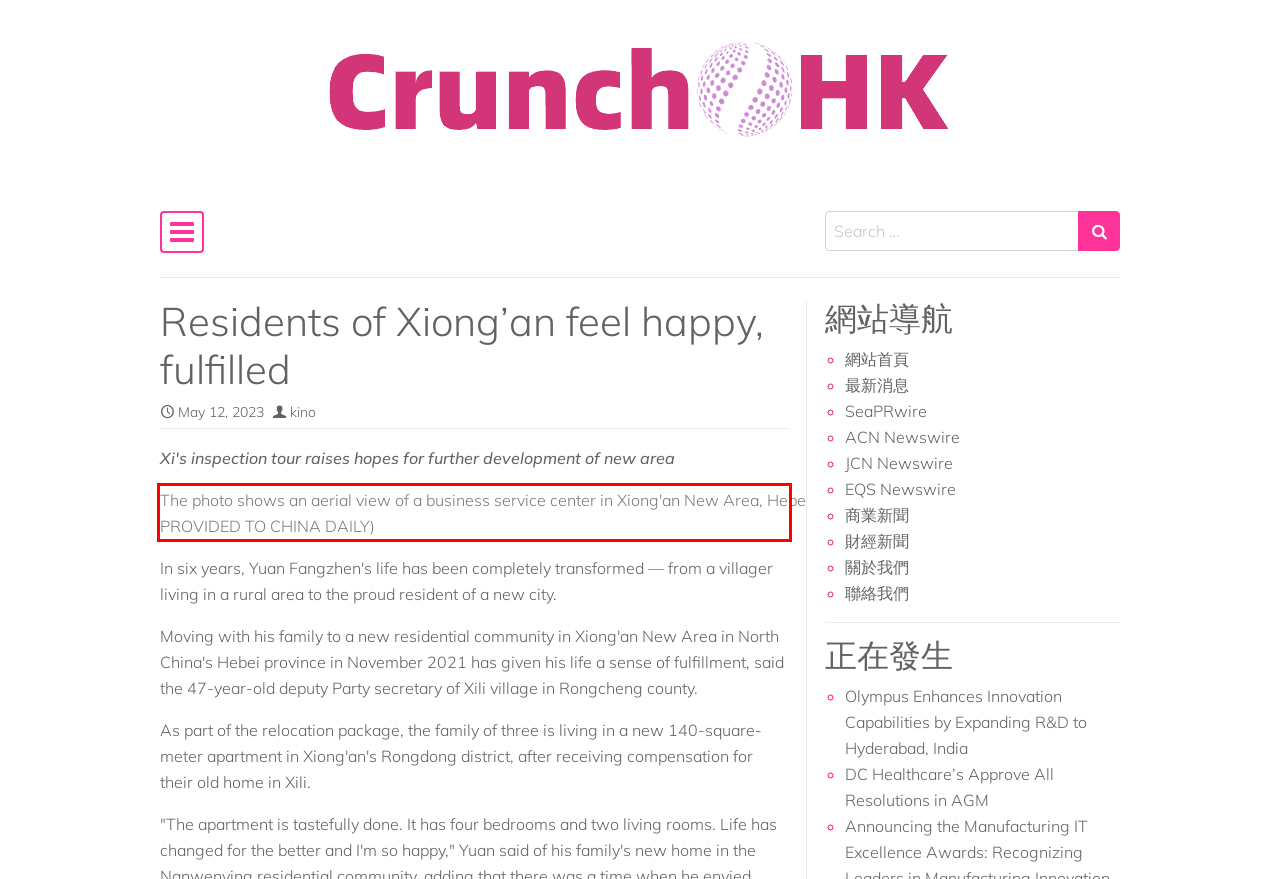Perform OCR on the text inside the red-bordered box in the provided screenshot and output the content.

The photo shows an aerial view of a business service center in Xiong'an New Area, Hebei province. (PHOTO PROVIDED TO CHINA DAILY)